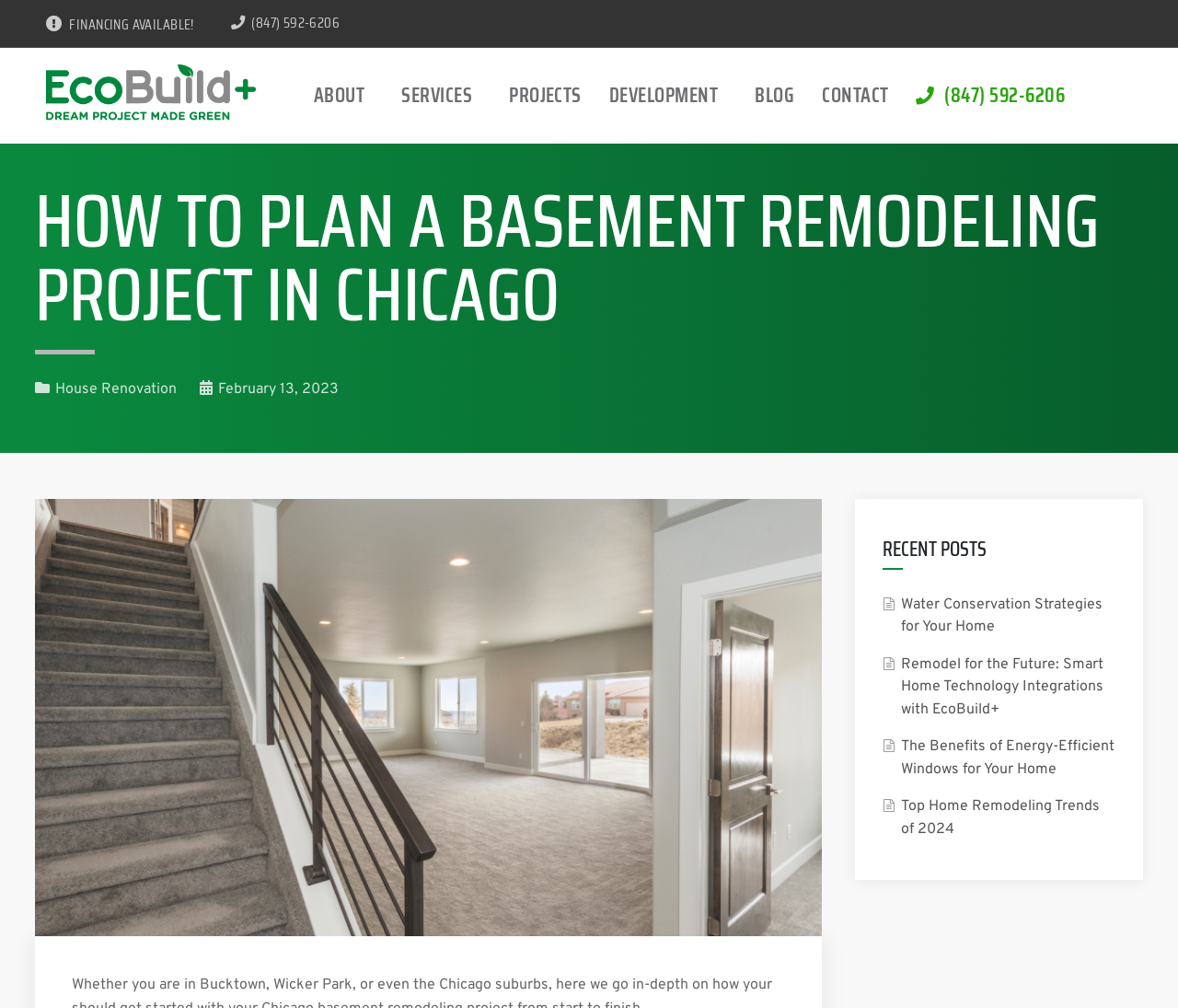Please identify the bounding box coordinates of the element that needs to be clicked to perform the following instruction: "Call (847) 592-6206".

[0.213, 0.011, 0.288, 0.034]